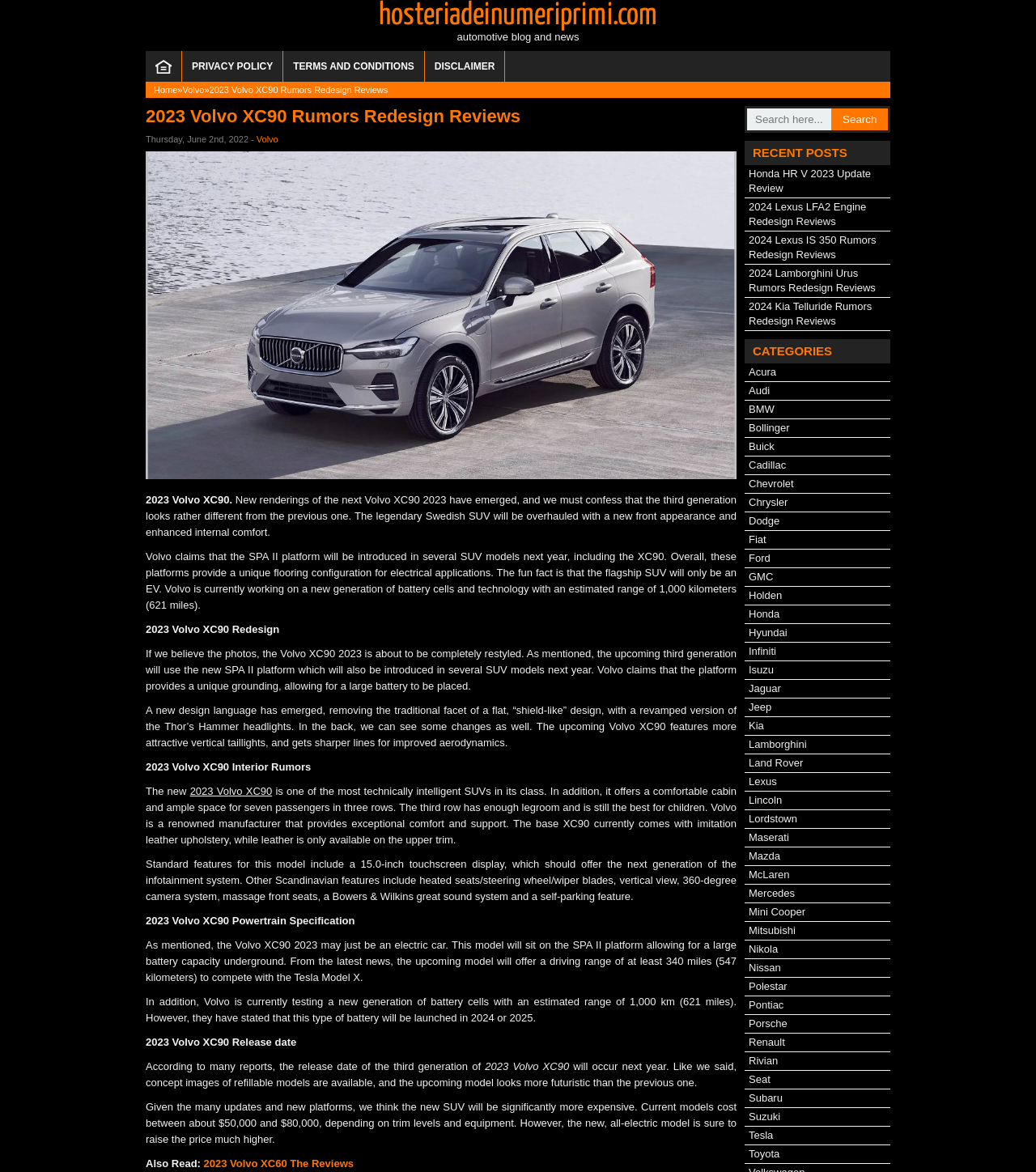Please identify the bounding box coordinates of the element I should click to complete this instruction: 'Click on GALLERIES'. The coordinates should be given as four float numbers between 0 and 1, like this: [left, top, right, bottom].

None